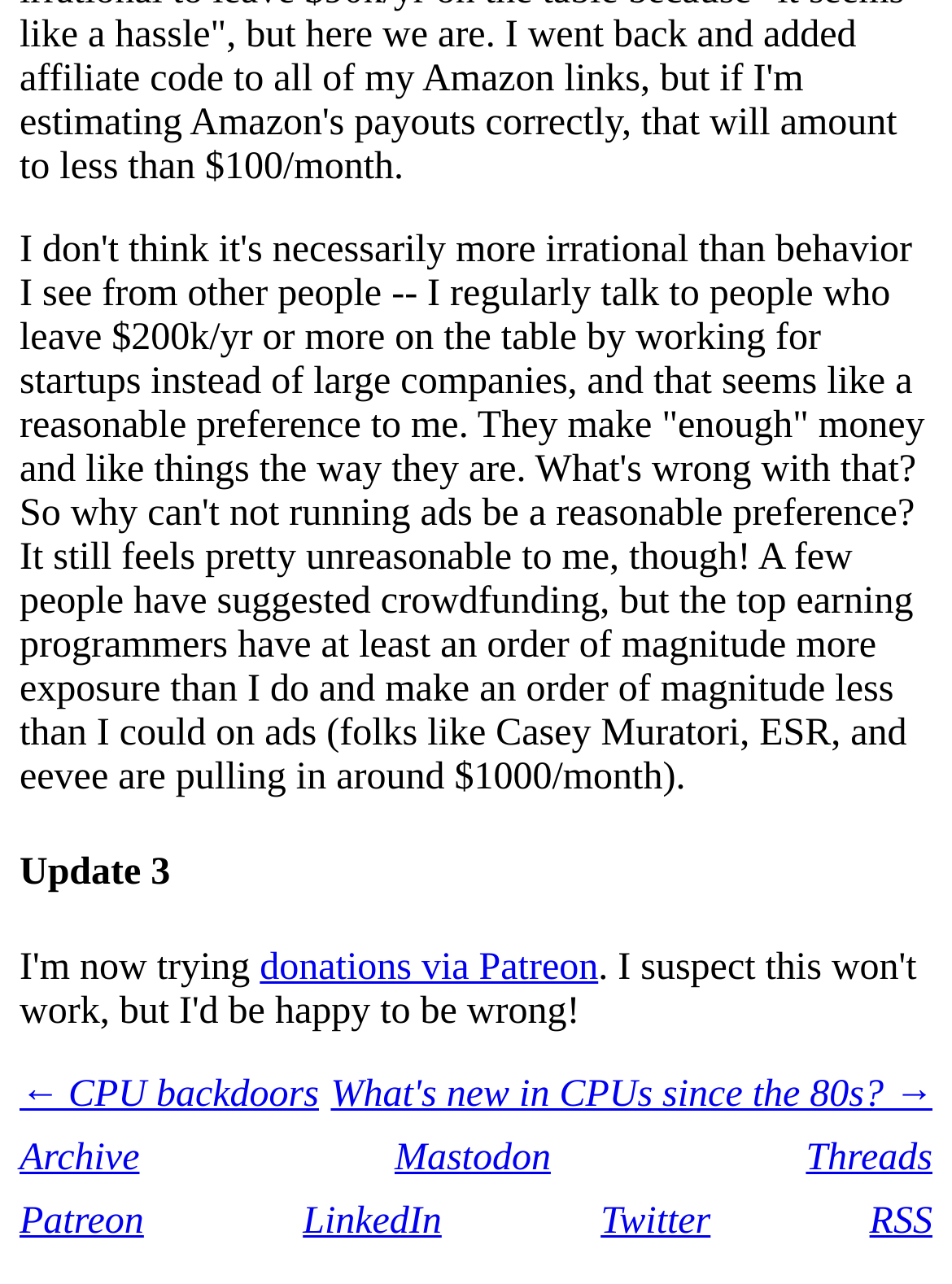Could you determine the bounding box coordinates of the clickable element to complete the instruction: "Click on 'Update 3' heading"? Provide the coordinates as four float numbers between 0 and 1, i.e., [left, top, right, bottom].

[0.021, 0.663, 0.979, 0.698]